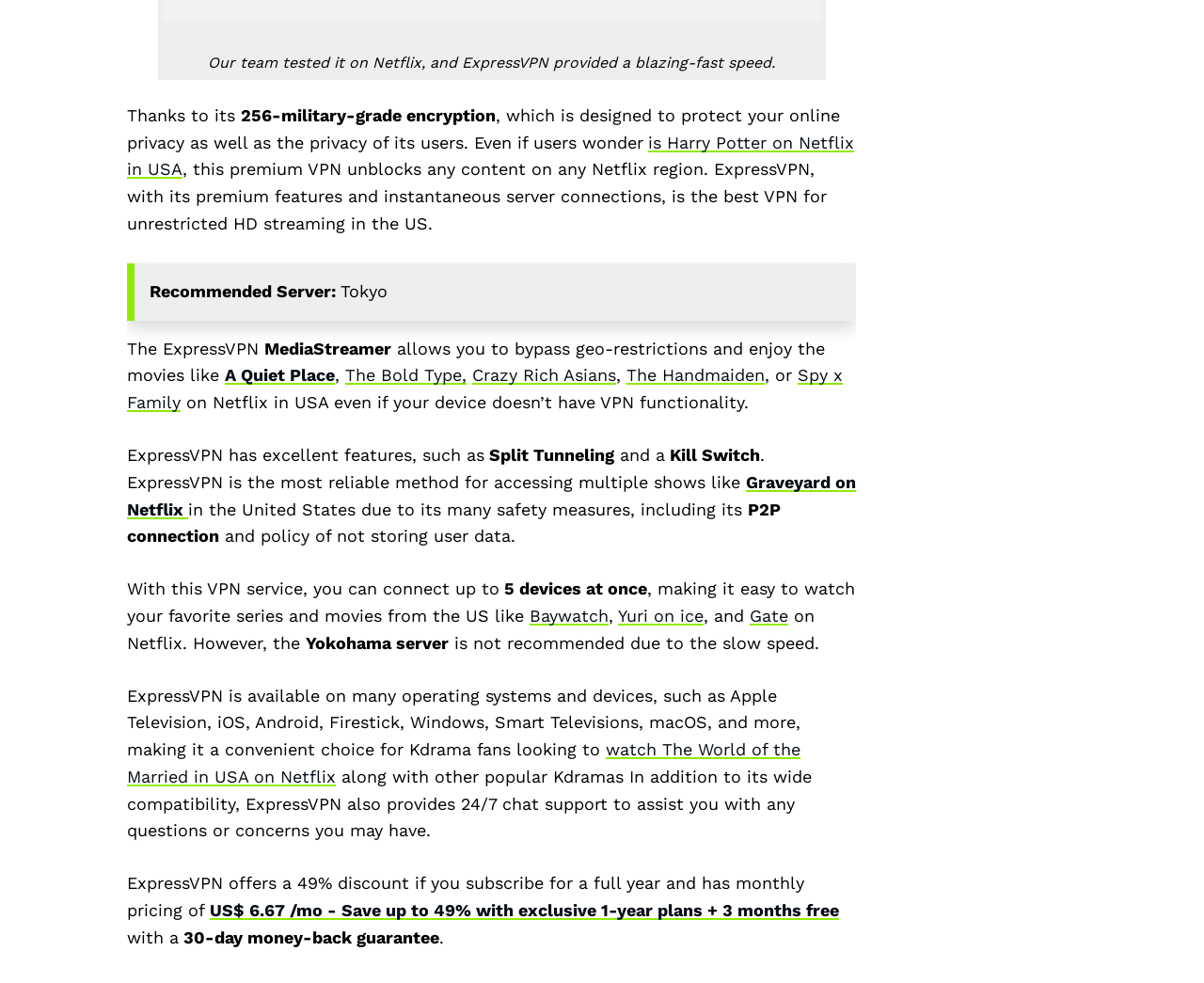Pinpoint the bounding box coordinates of the area that should be clicked to complete the following instruction: "Click on the link to watch Graveyard on Netflix". The coordinates must be given as four float numbers between 0 and 1, i.e., [left, top, right, bottom].

[0.105, 0.48, 0.711, 0.528]